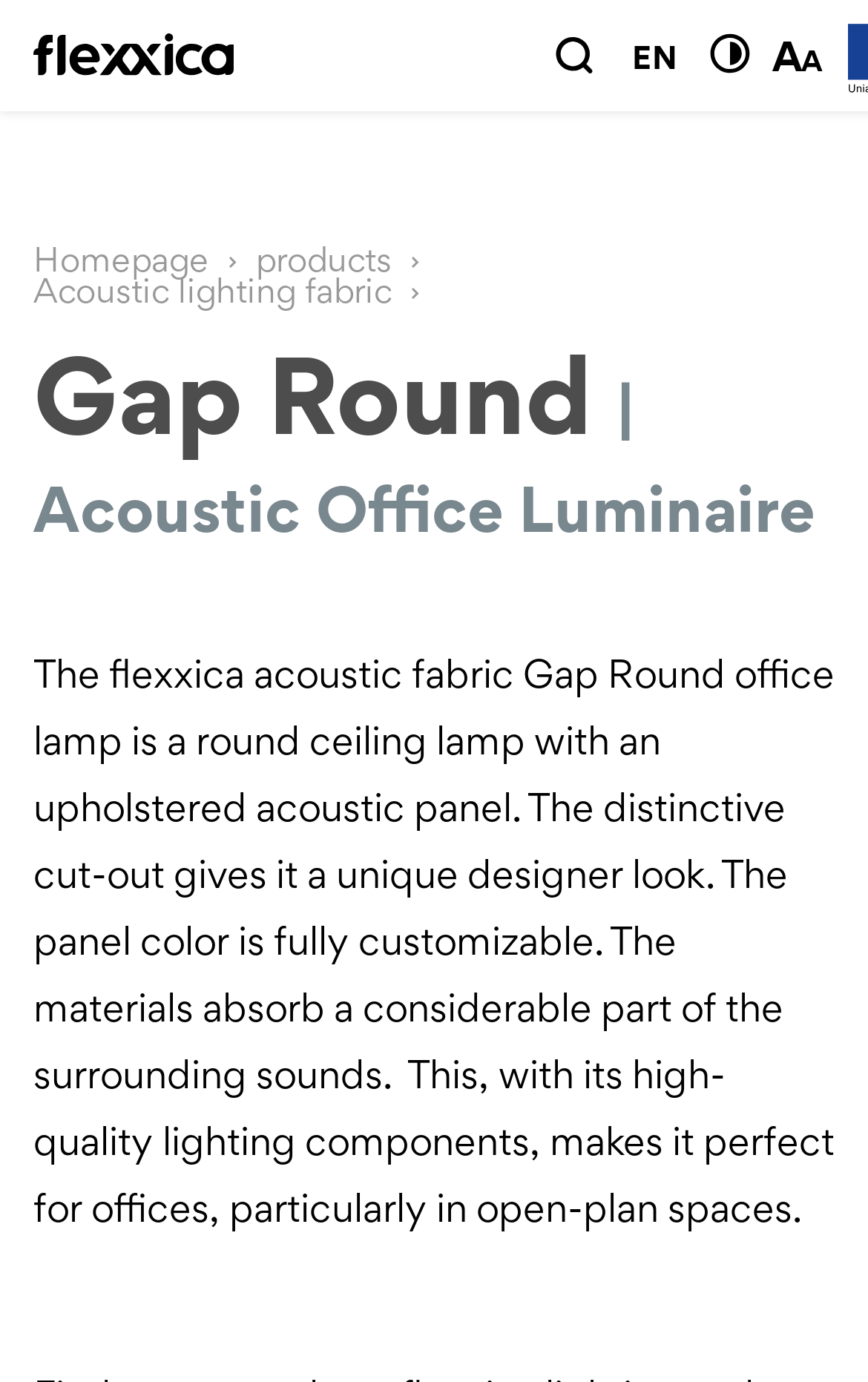Please identify the bounding box coordinates of the clickable region that I should interact with to perform the following instruction: "Change language to Polish". The coordinates should be expressed as four float numbers between 0 and 1, i.e., [left, top, right, bottom].

[0.732, 0.109, 0.776, 0.136]